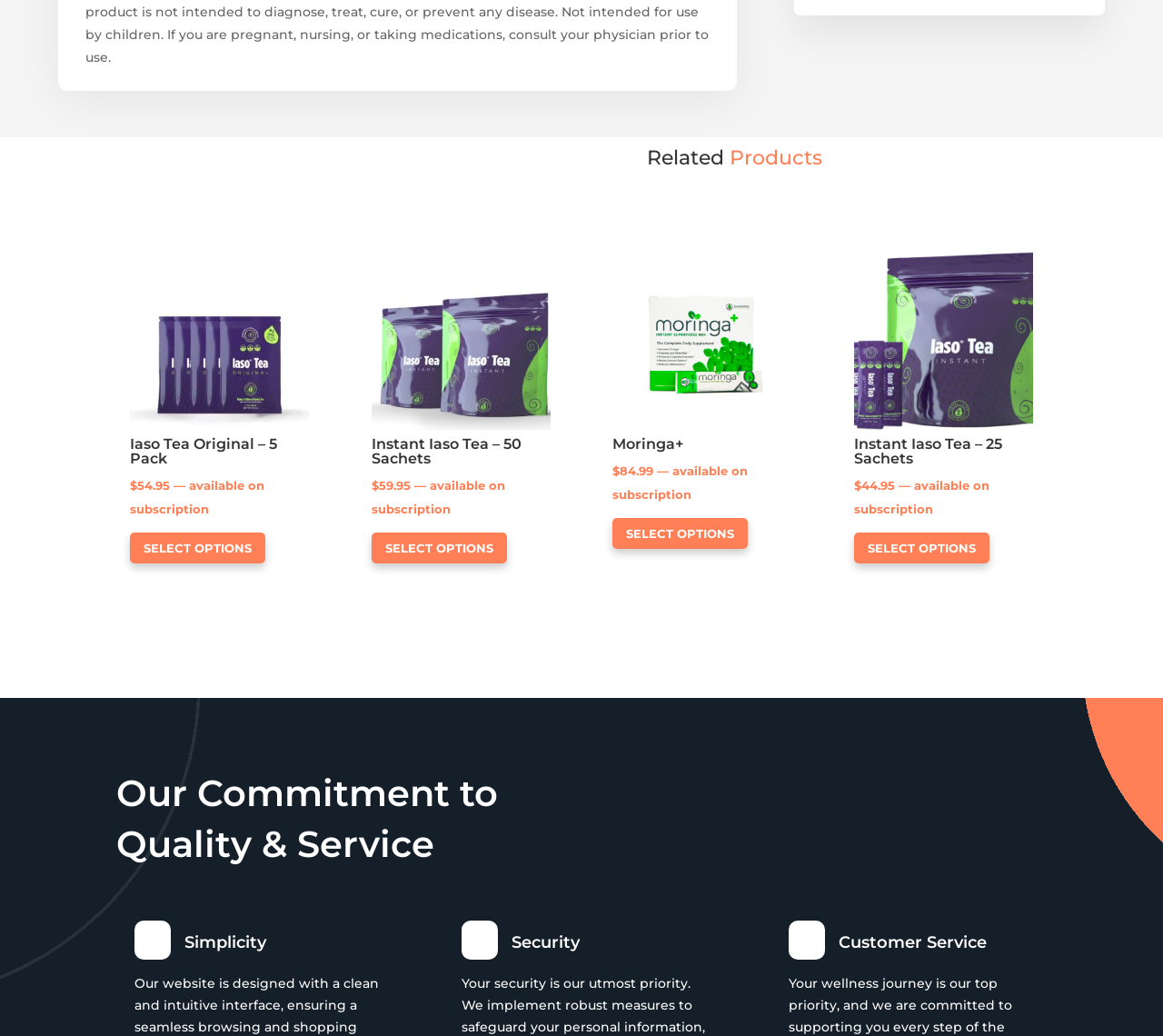Pinpoint the bounding box coordinates of the element that must be clicked to accomplish the following instruction: "Add Instant Iaso Tea to wishlist". The coordinates should be in the format of four float numbers between 0 and 1, i.e., [left, top, right, bottom].

[0.766, 0.244, 0.793, 0.27]